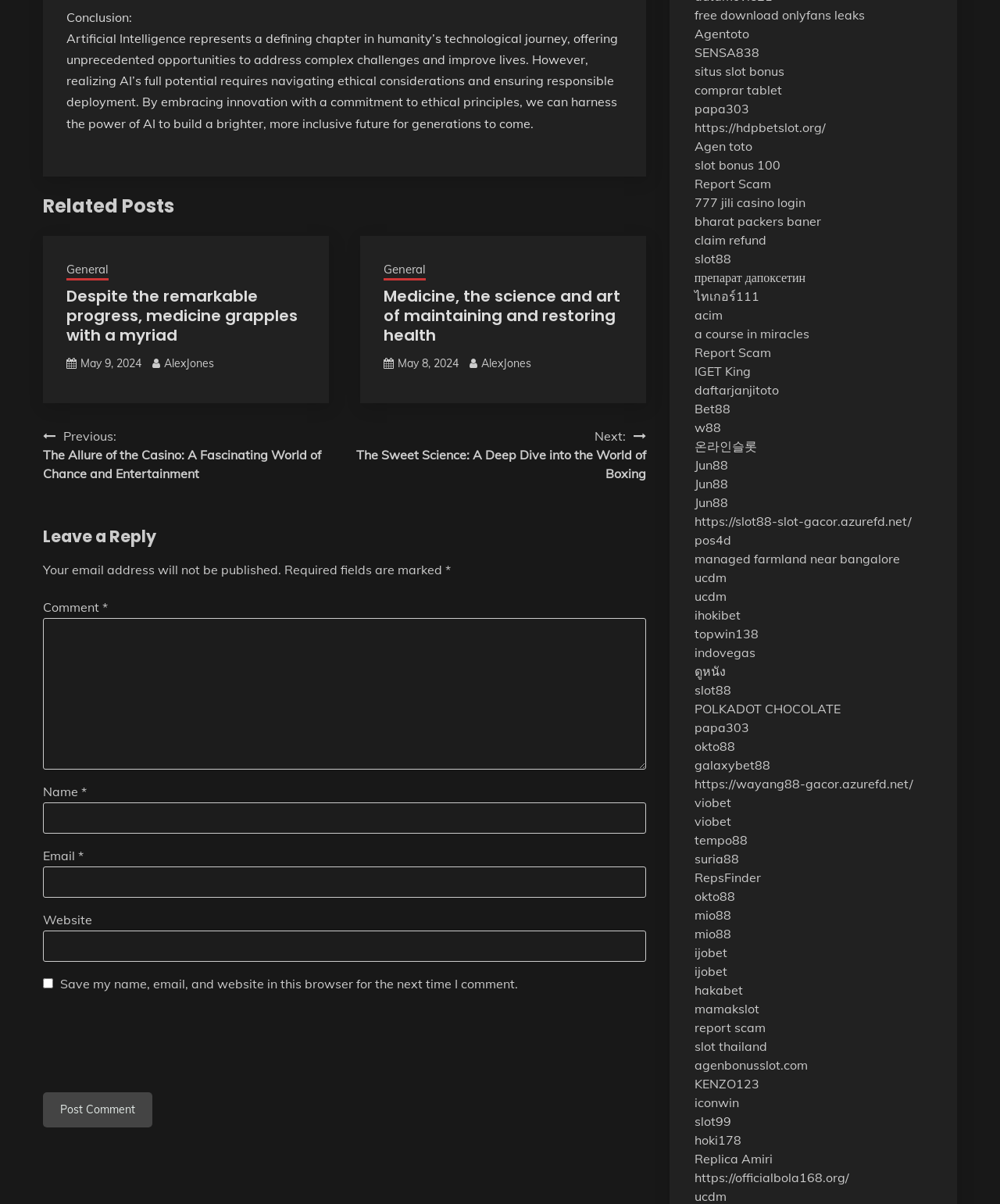Pinpoint the bounding box coordinates of the element to be clicked to execute the instruction: "Click on the 'Post Comment' button".

[0.043, 0.907, 0.152, 0.936]